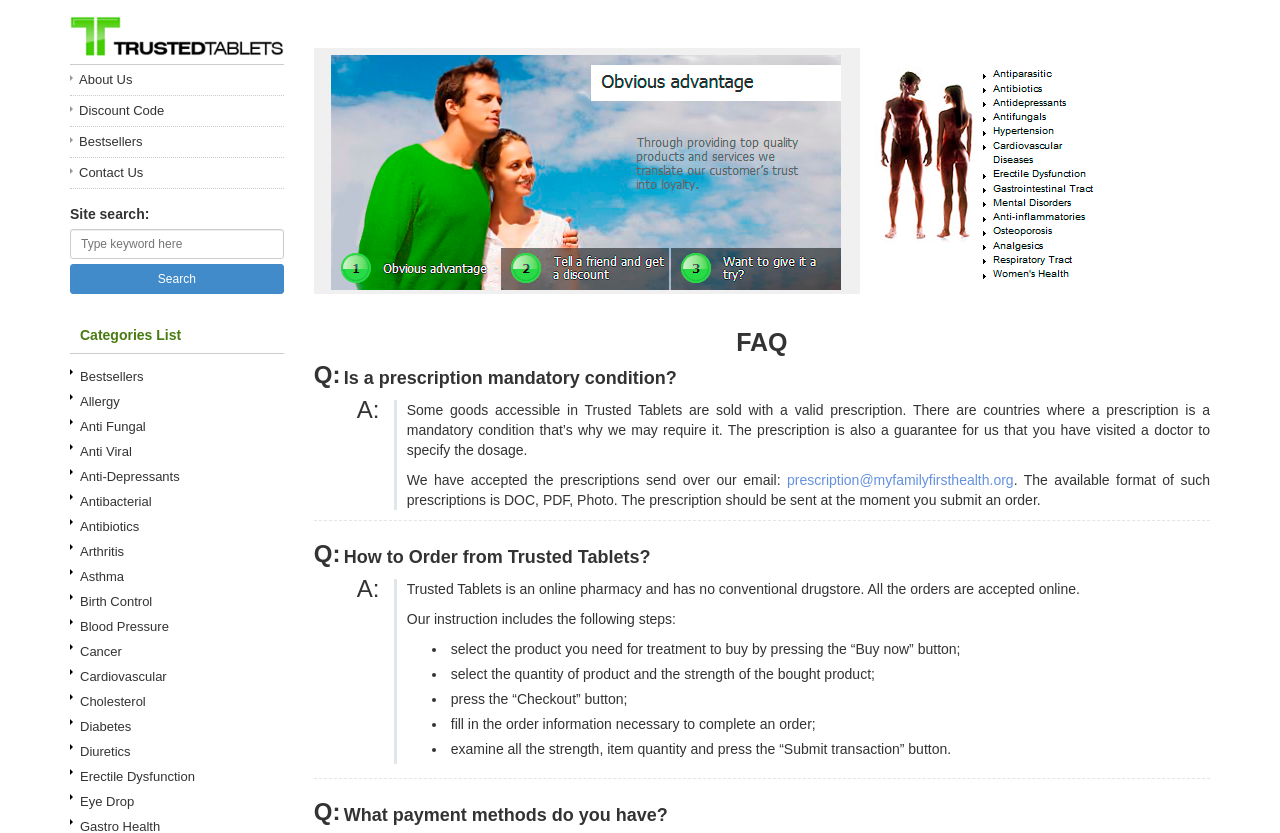Please locate the bounding box coordinates of the element's region that needs to be clicked to follow the instruction: "Search for a keyword". The bounding box coordinates should be provided as four float numbers between 0 and 1, i.e., [left, top, right, bottom].

[0.055, 0.274, 0.222, 0.31]